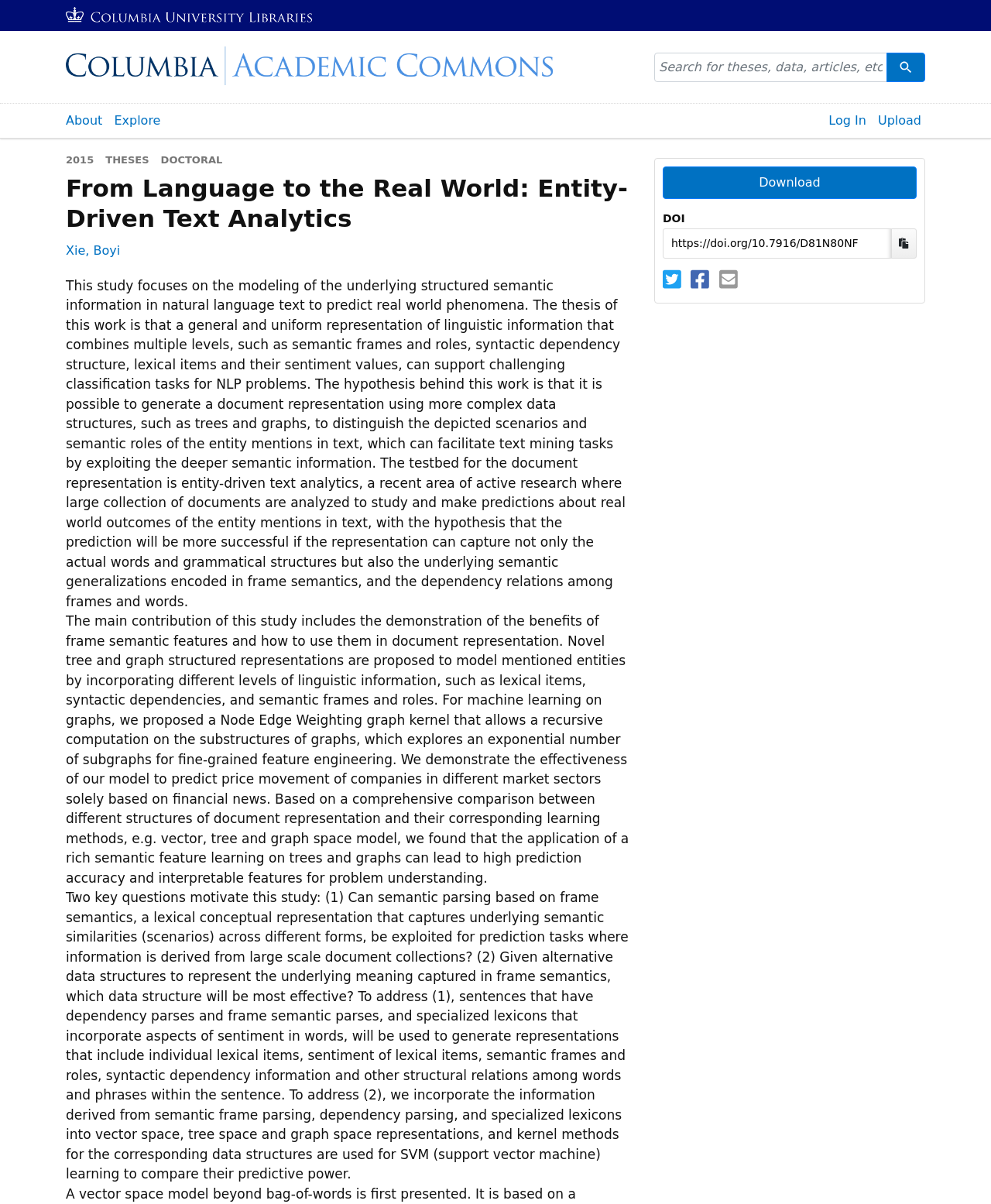What is the purpose of the 'Search' button?
Provide a comprehensive and detailed answer to the question.

I inferred the answer by looking at the search box and the button labeled 'Search' which suggests that it is used to search for content within the website.